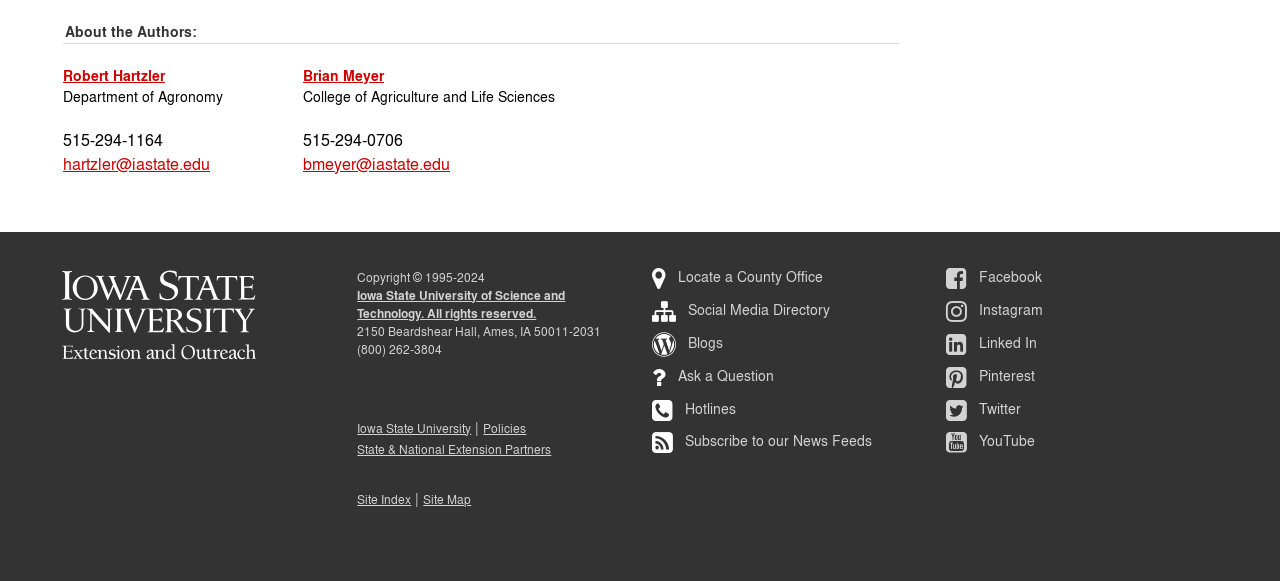Respond to the question below with a single word or phrase:
Who is the author of the article?

Robert Hartzler